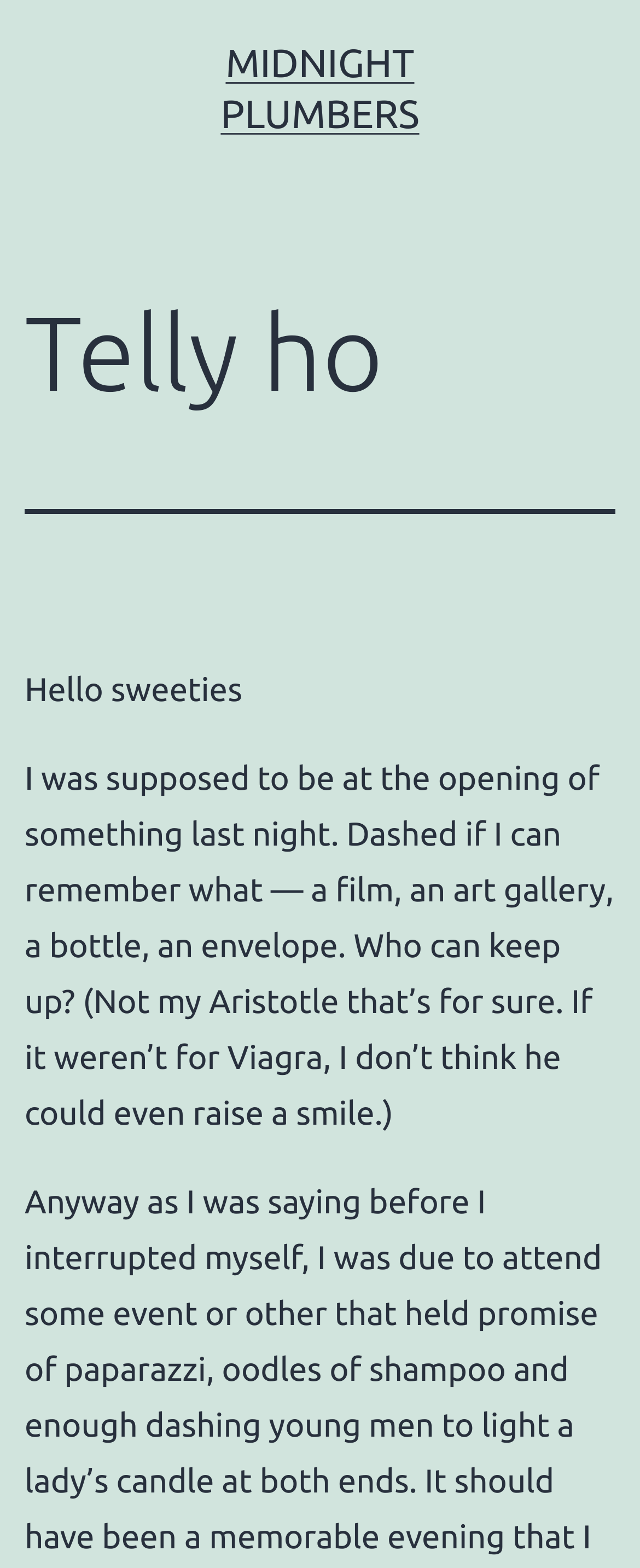Using the description "Midnight Plumbers", predict the bounding box of the relevant HTML element.

[0.345, 0.026, 0.655, 0.087]